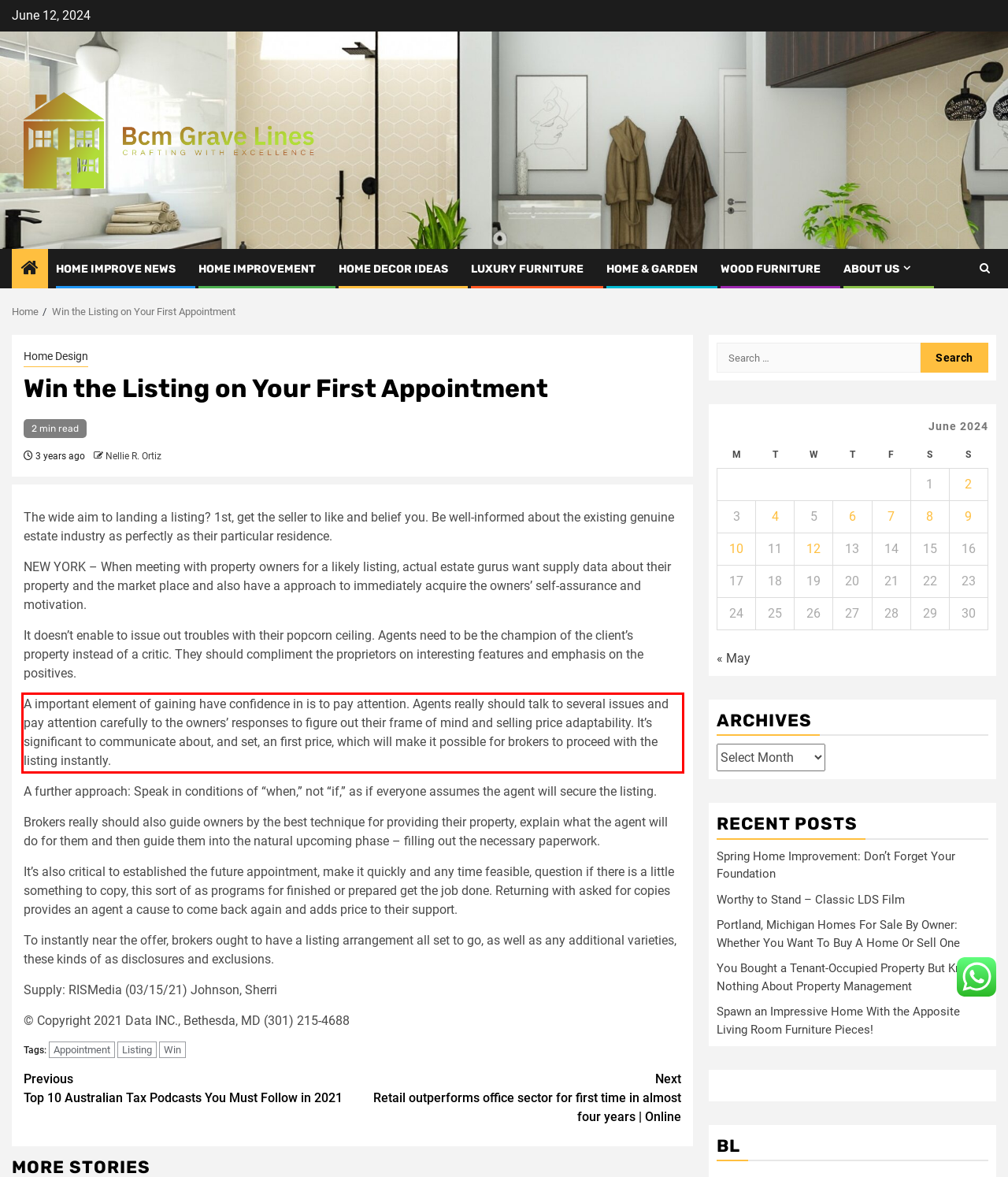Given a webpage screenshot, locate the red bounding box and extract the text content found inside it.

A important element of gaining have confidence in is to pay attention. Agents really should talk to several issues and pay attention carefully to the owners’ responses to figure out their frame of mind and selling price adaptability. It’s significant to communicate about, and set, an first price, which will make it possible for brokers to proceed with the listing instantly.